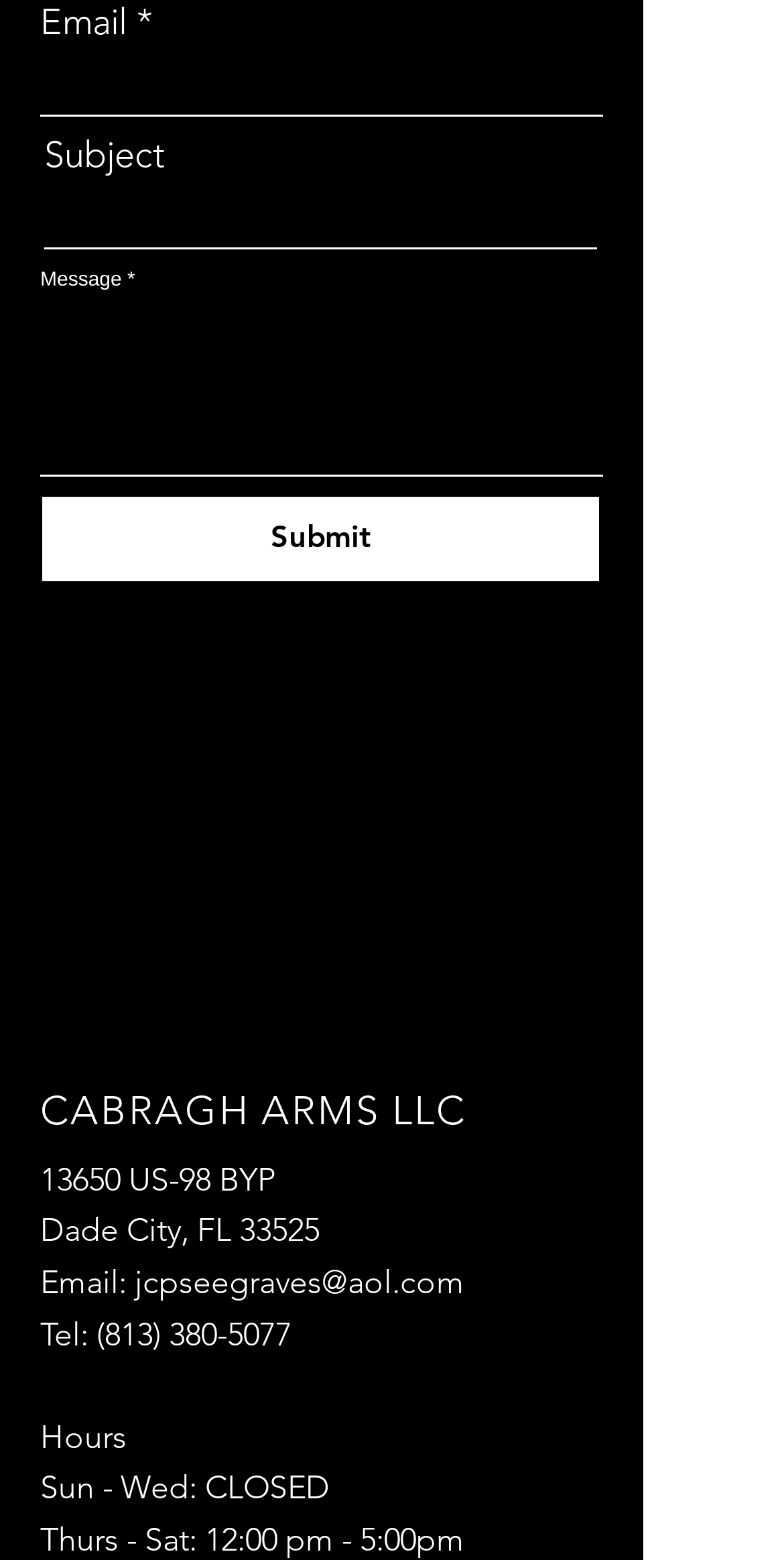What are the hours of operation on Thursdays?
Please provide a single word or phrase as your answer based on the image.

12:00 pm - 5:00 pm